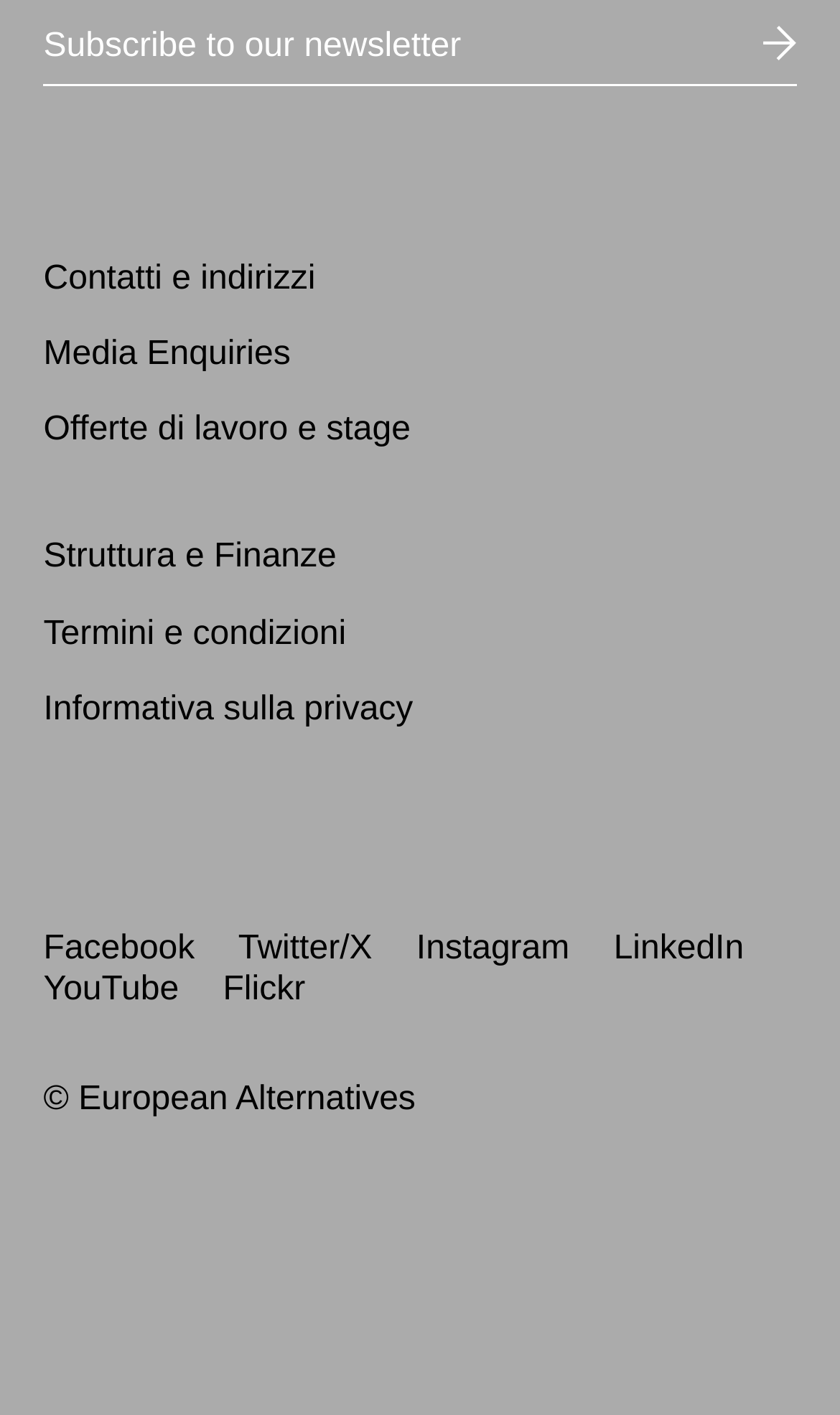Please find the bounding box coordinates of the section that needs to be clicked to achieve this instruction: "Check job offers and internships".

[0.052, 0.291, 0.489, 0.317]